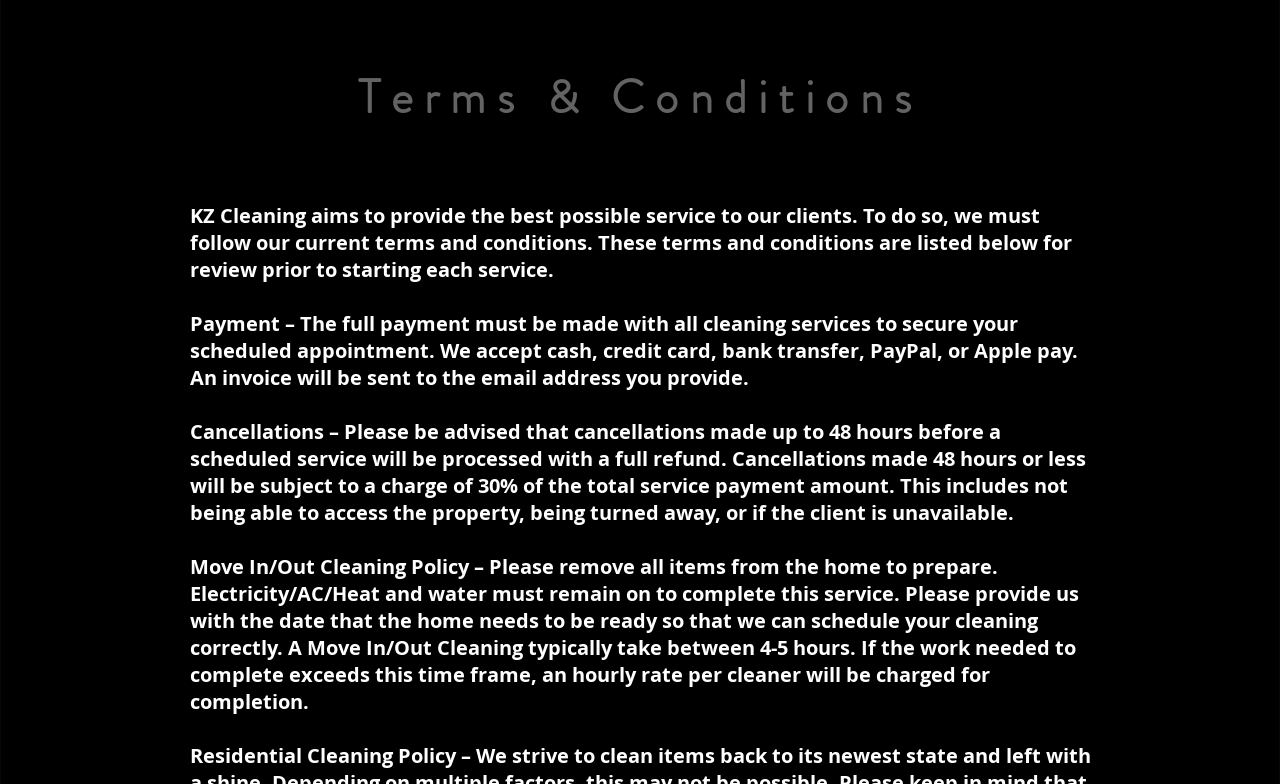Please determine the headline of the webpage and provide its content.

KZ Cleaning-Virginia est.2019